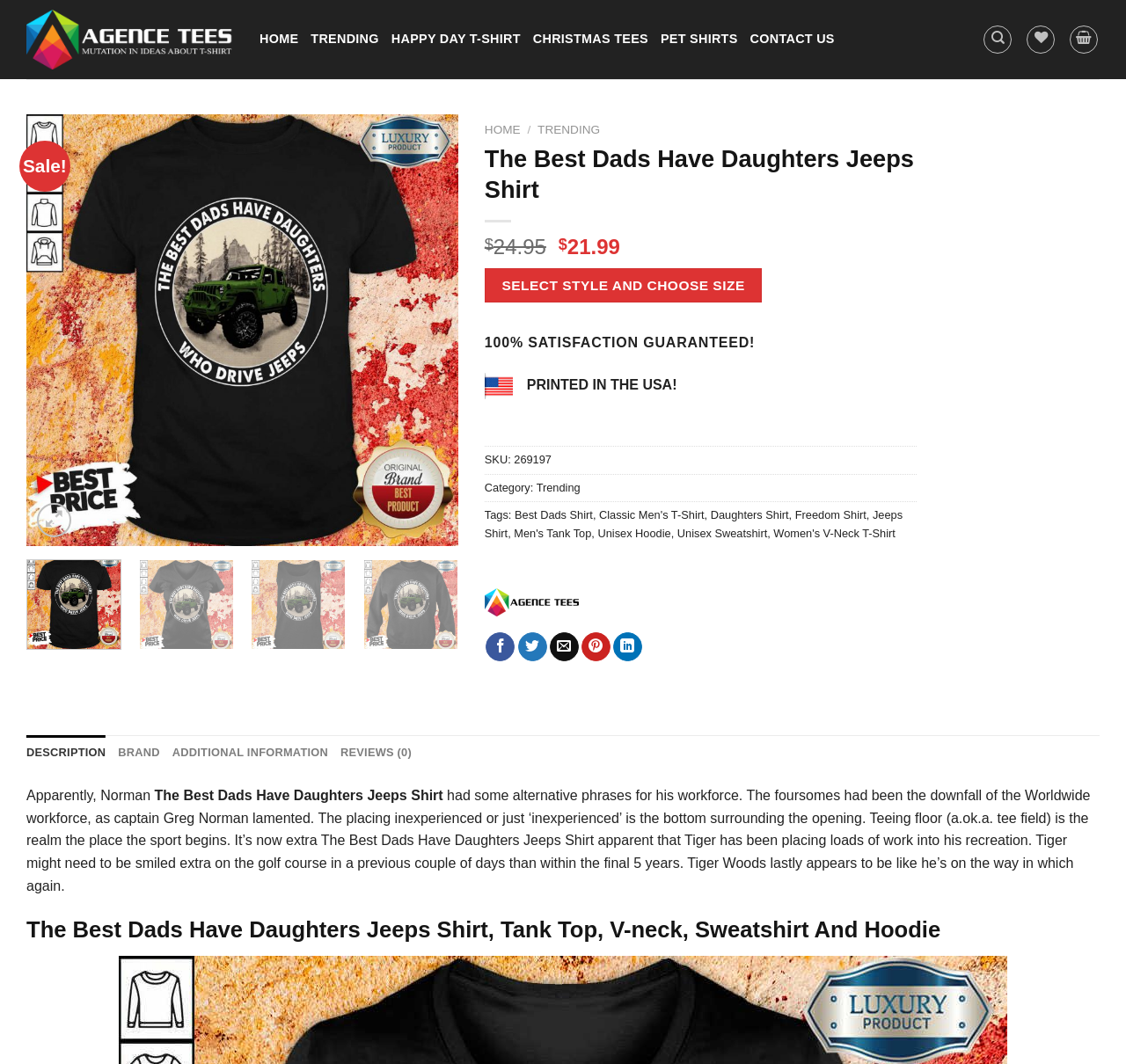Determine the bounding box coordinates of the region to click in order to accomplish the following instruction: "Select a style and choose a size". Provide the coordinates as four float numbers between 0 and 1, specifically [left, top, right, bottom].

[0.43, 0.252, 0.677, 0.284]